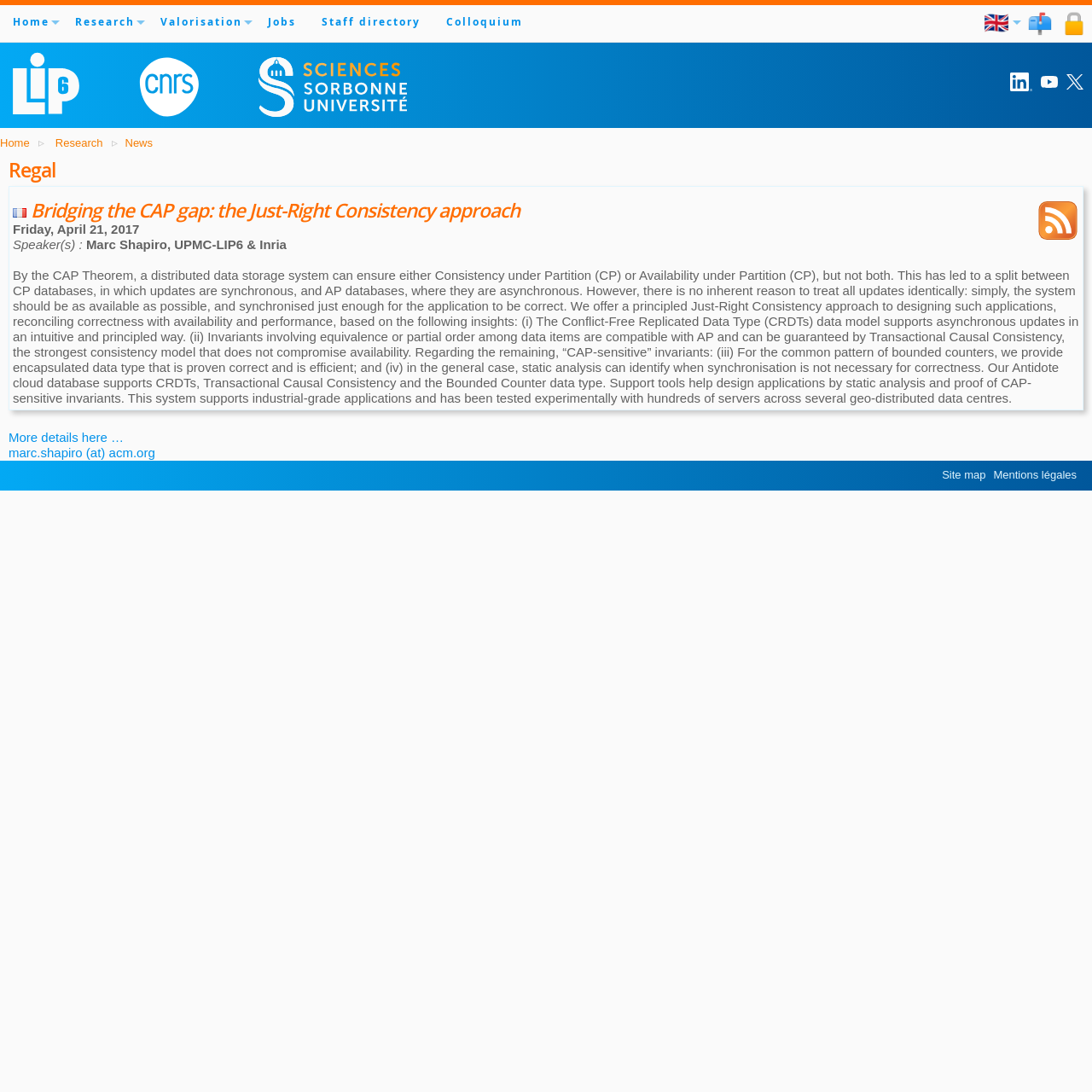What is the date of the colloquium?
Please provide a single word or phrase as the answer based on the screenshot.

Friday, April 21, 2017